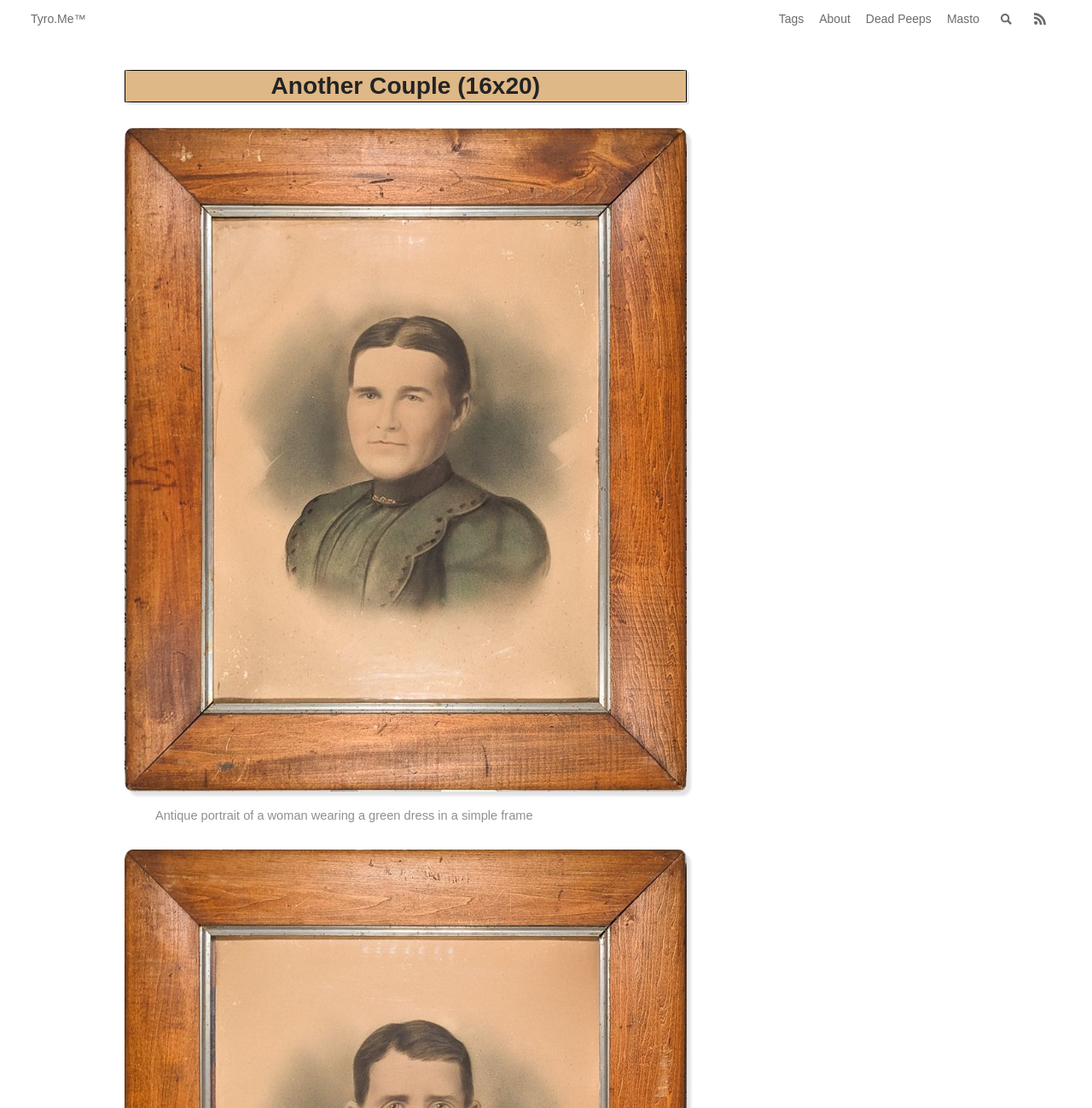Is the image a portrait?
Provide a detailed and extensive answer to the question.

The OCR text of the image element describes it as an 'Antique portrait of a woman', so the image is a portrait.